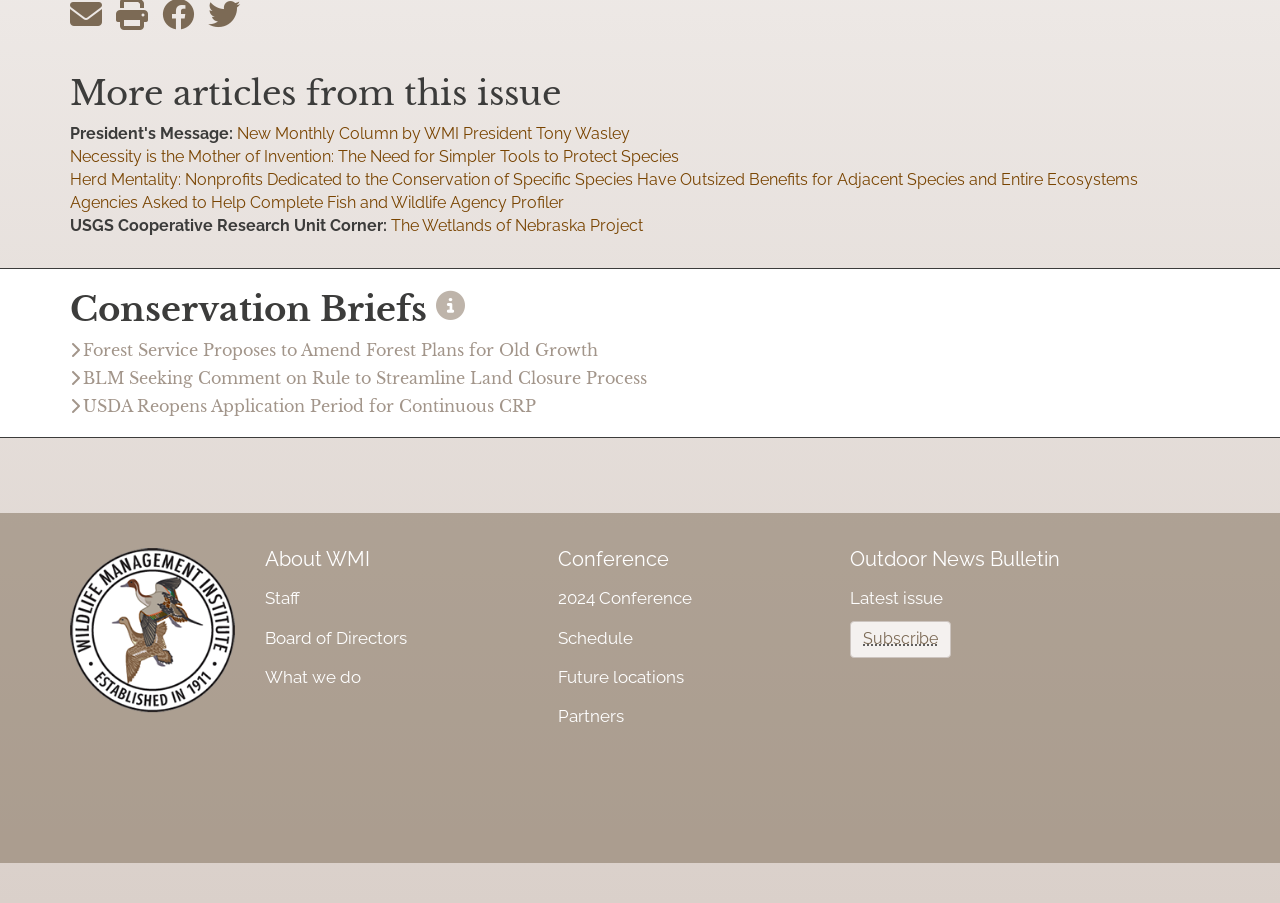Refer to the screenshot and give an in-depth answer to this question: What is the name of the organization?

The name of the organization can be found in the logo at the bottom of the webpage, which is 'Wildlife Management Institute'.